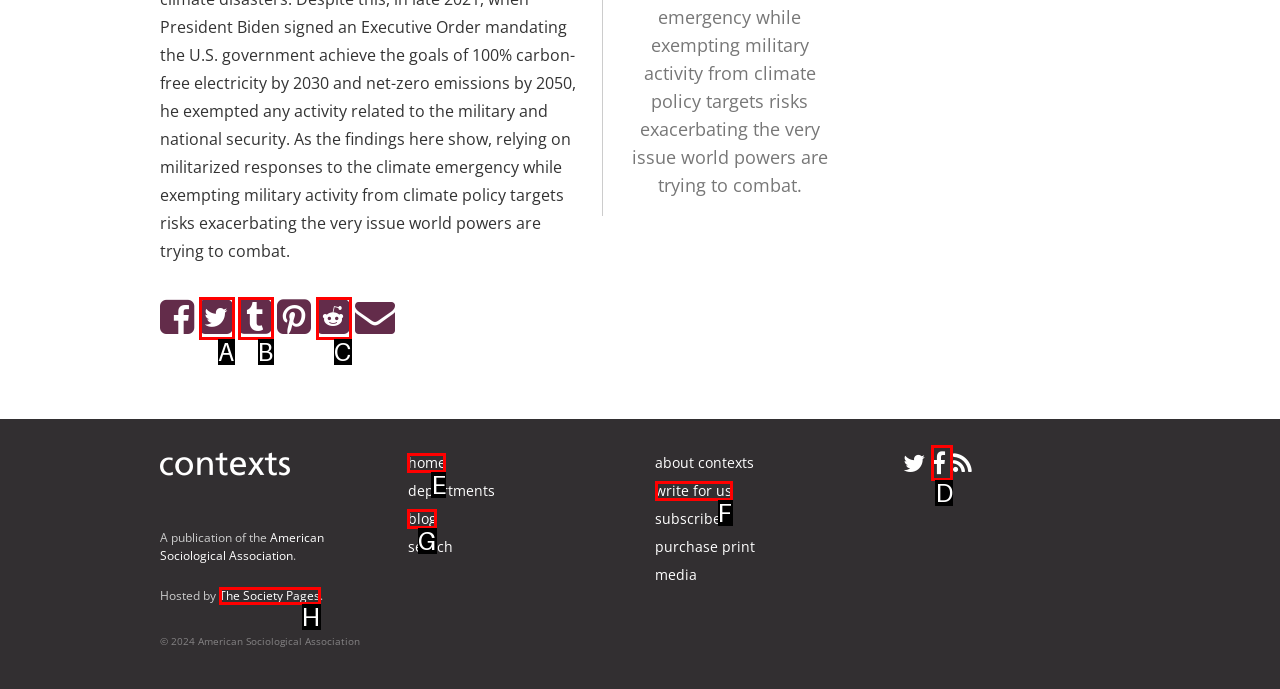Choose the UI element to click on to achieve this task: visit the blog. Reply with the letter representing the selected element.

G